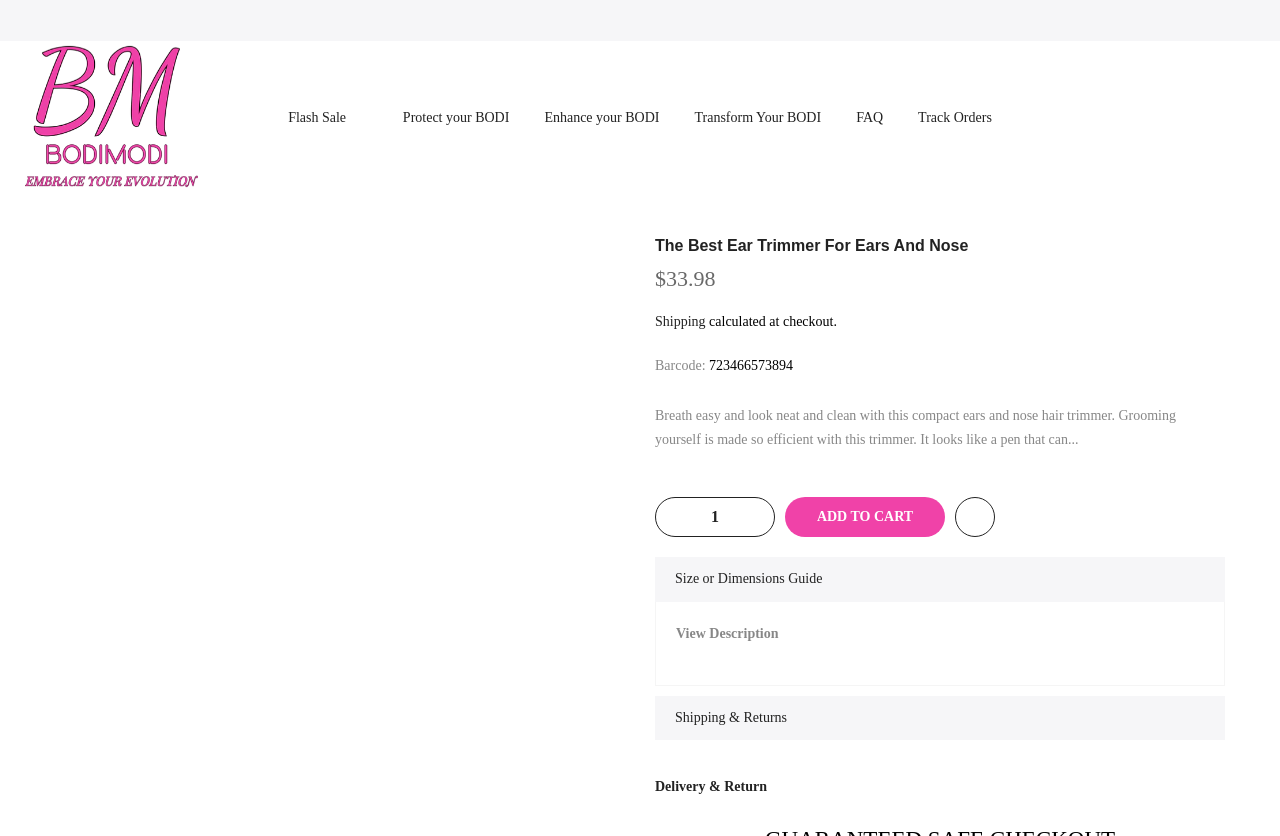Please determine the bounding box coordinates for the element that should be clicked to follow these instructions: "View the 'year in drawings' link".

None